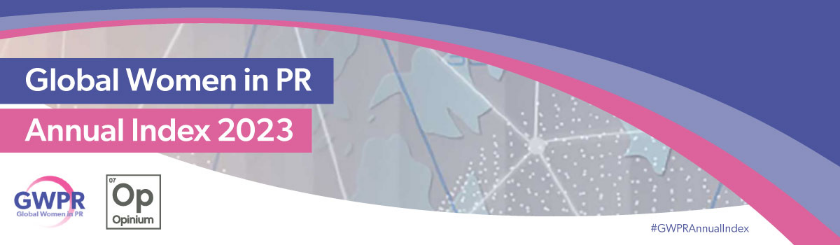From the image, can you give a detailed response to the question below:
What is the focus of the report represented by the banner?

The banner serves as a visual representation of the report's focus on measuring progress towards gender equality and addressing issues such as workplace harassment faced by women in PR, which indicates that the report is focused on promoting gender equality in the public relations industry.